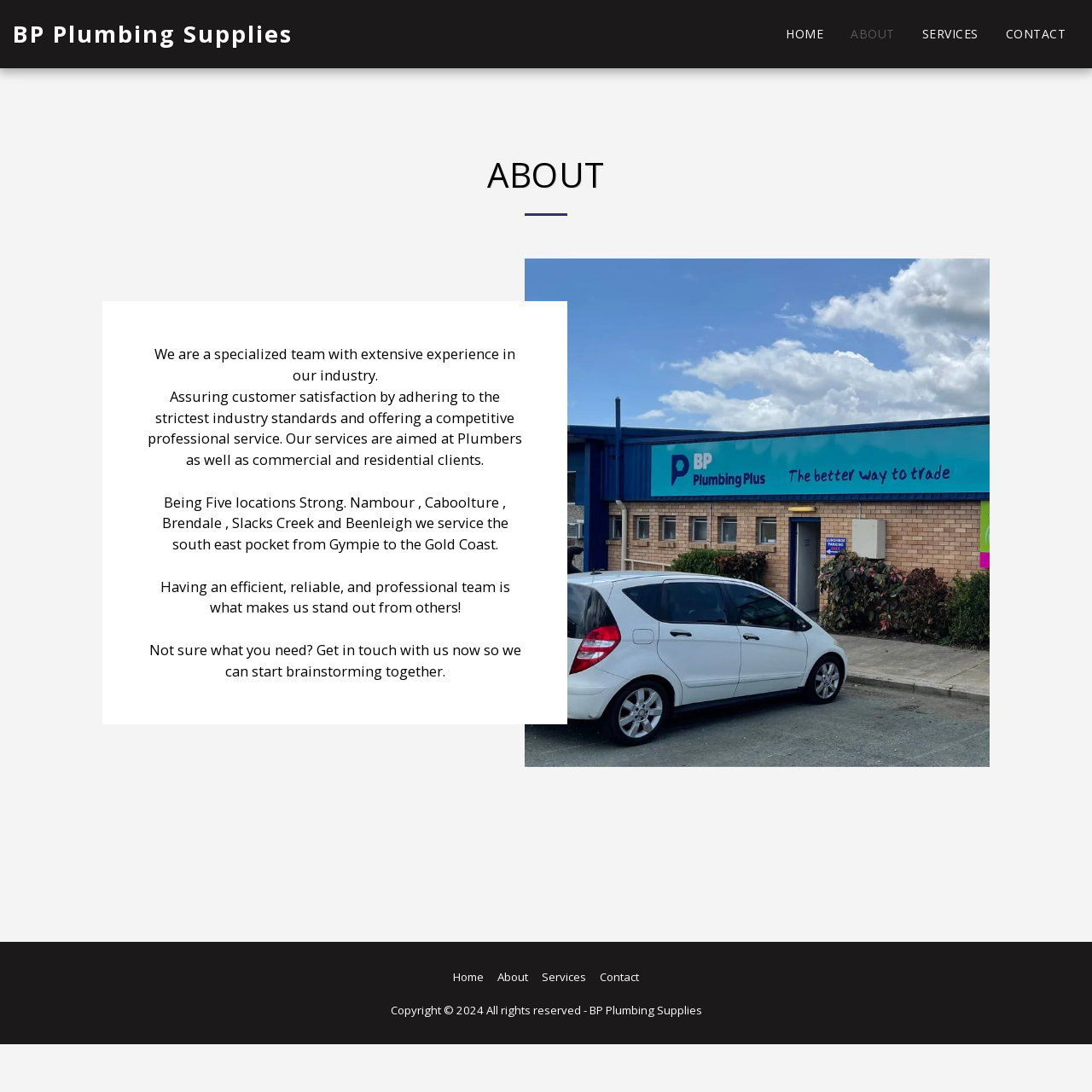Please pinpoint the bounding box coordinates for the region I should click to adhere to this instruction: "read about us".

[0.055, 0.141, 0.945, 0.18]